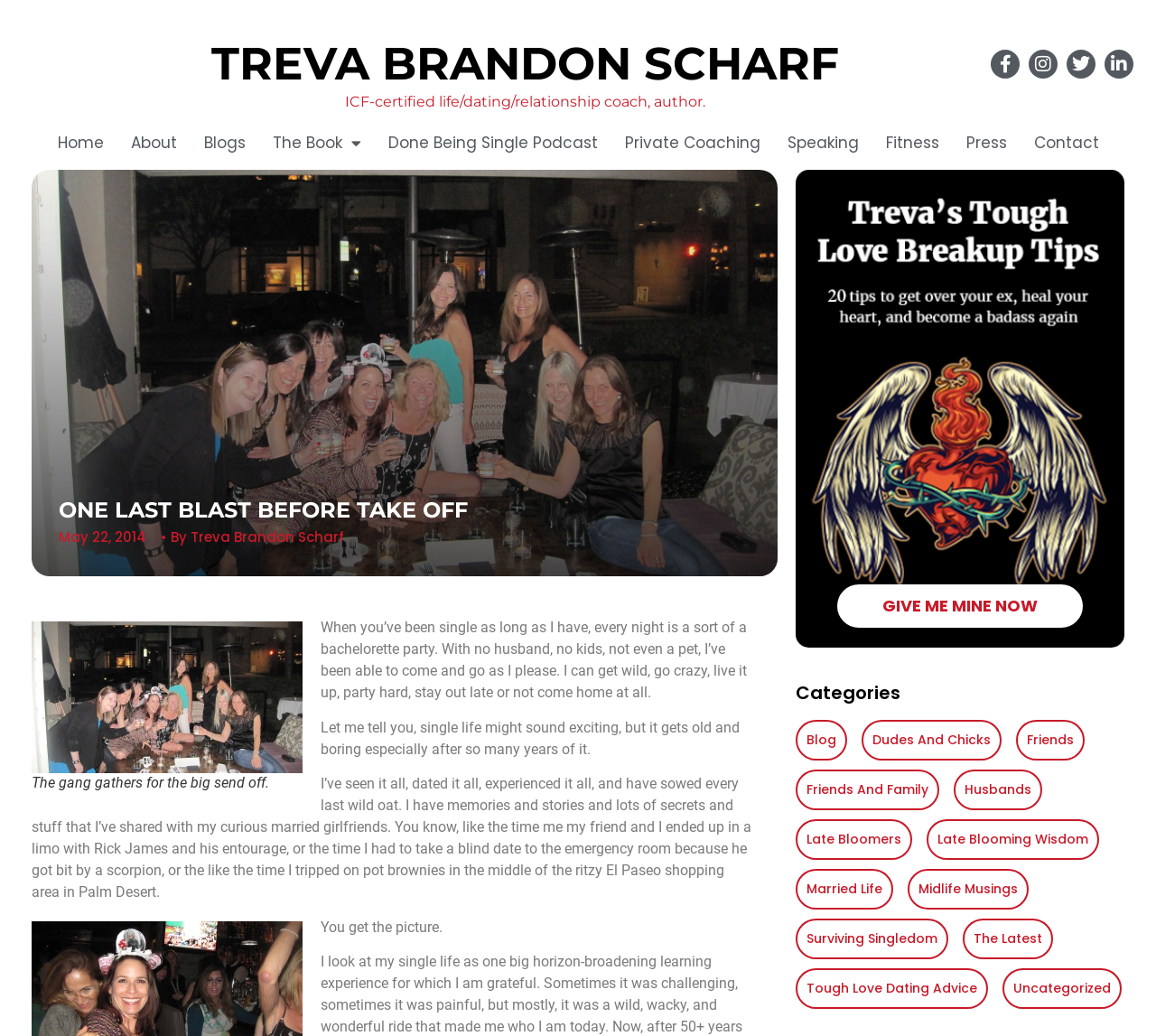Locate the bounding box of the UI element described in the following text: "Married Life".

[0.698, 0.849, 0.763, 0.867]